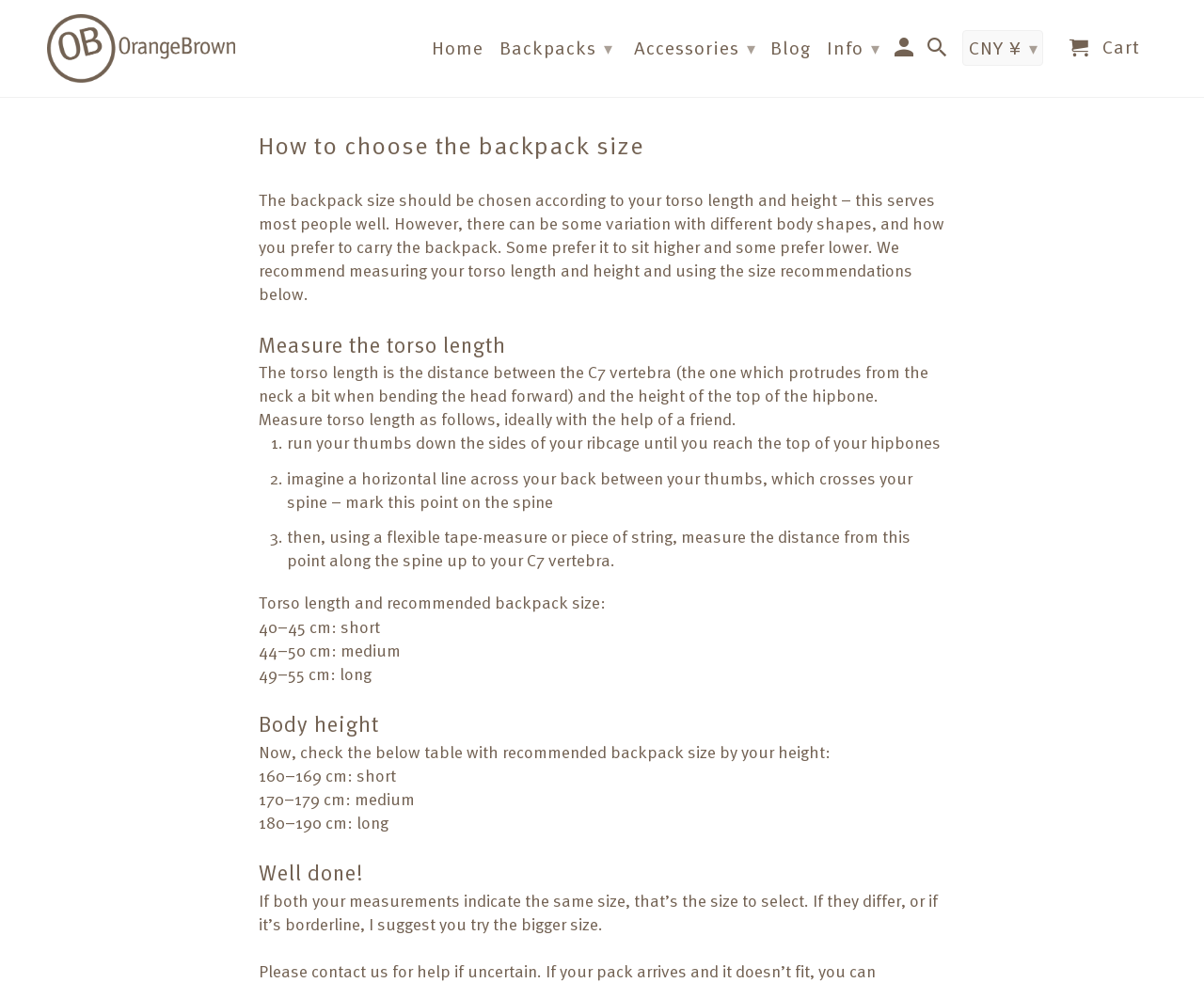Determine the bounding box coordinates for the region that must be clicked to execute the following instruction: "Click the 'Home' link".

[0.359, 0.037, 0.402, 0.066]